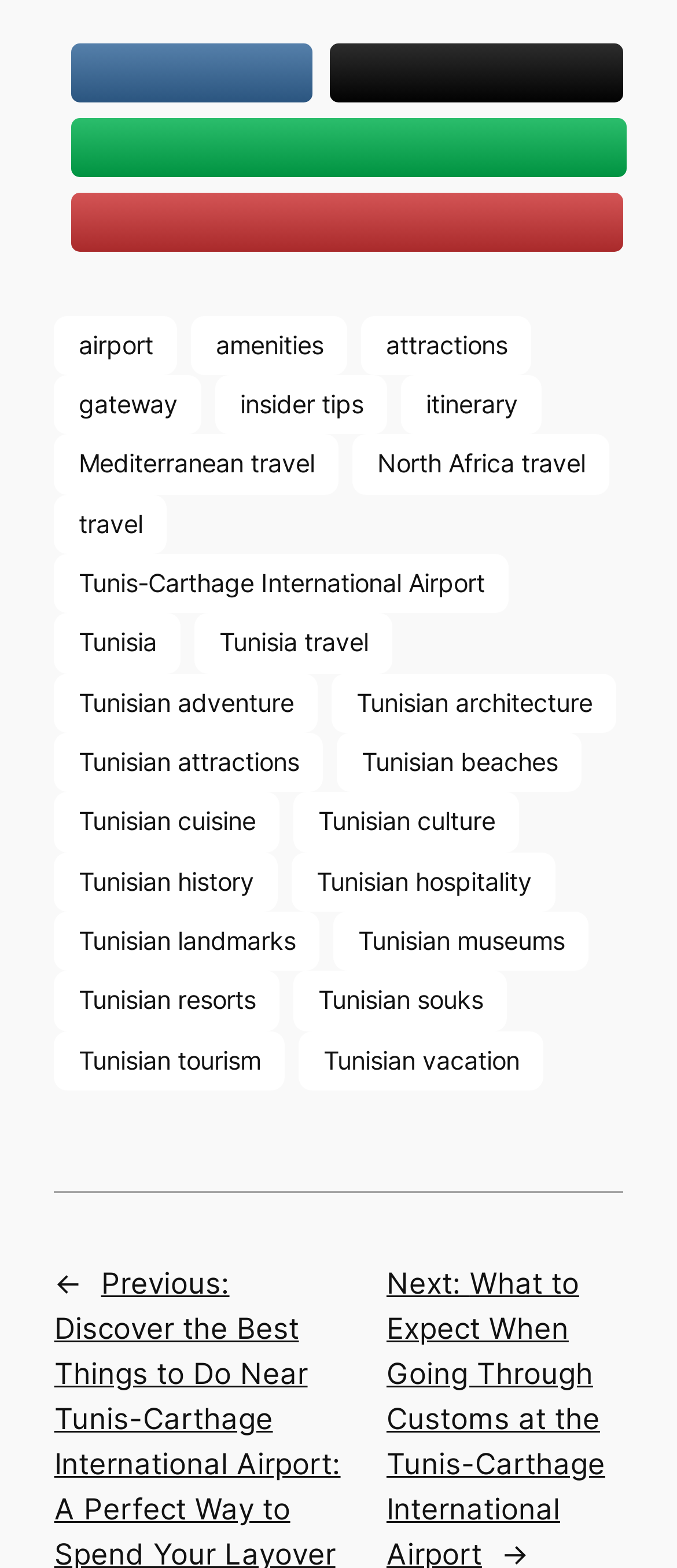What is the last link on the webpage?
Please provide a comprehensive and detailed answer to the question.

I looked at the links at the bottom of the webpage and found that the last link is 'Tunisian vacation'. It is located below the horizontal separator.